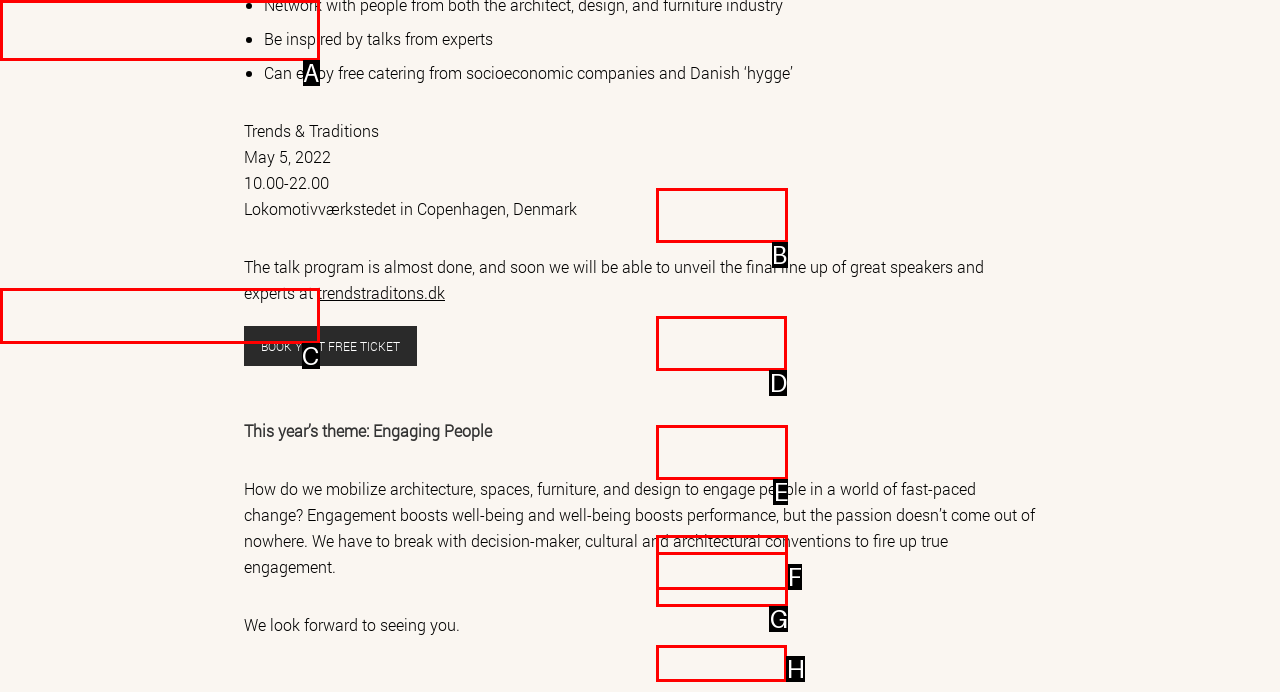Point out the option that needs to be clicked to fulfill the following instruction: View Data Processor Privacy Policy
Answer with the letter of the appropriate choice from the listed options.

B